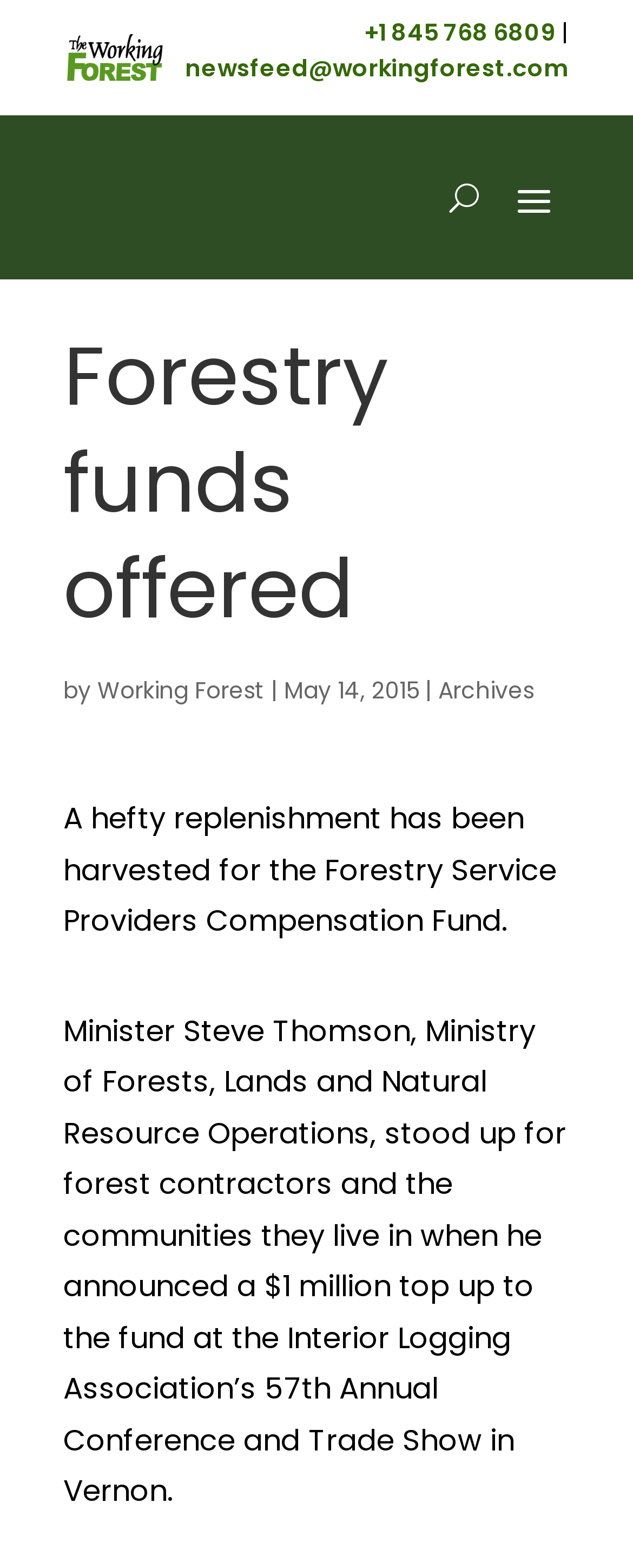Give a one-word or one-phrase response to the question: 
What is the logo of the website?

OFFICIAL Working Forest LOGO